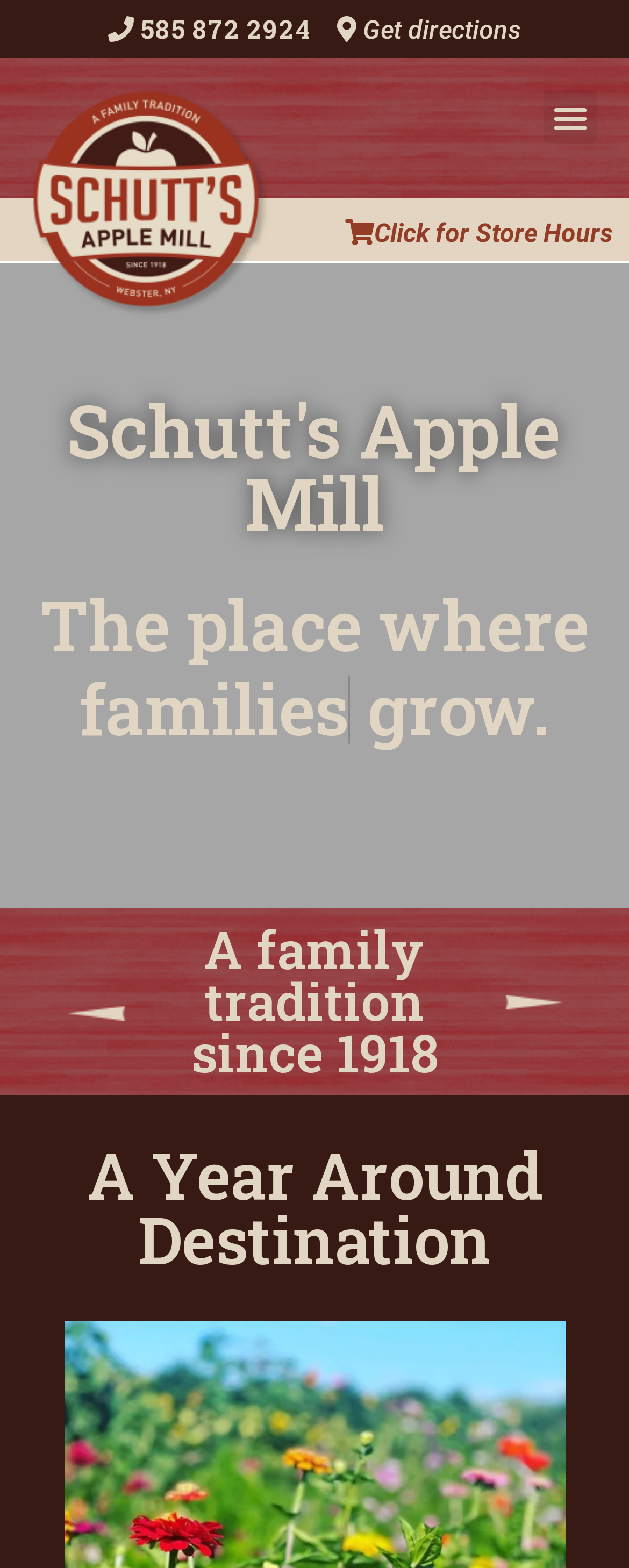What is the year Schutt's Apple Mill started?
Based on the visual content, answer with a single word or a brief phrase.

1918